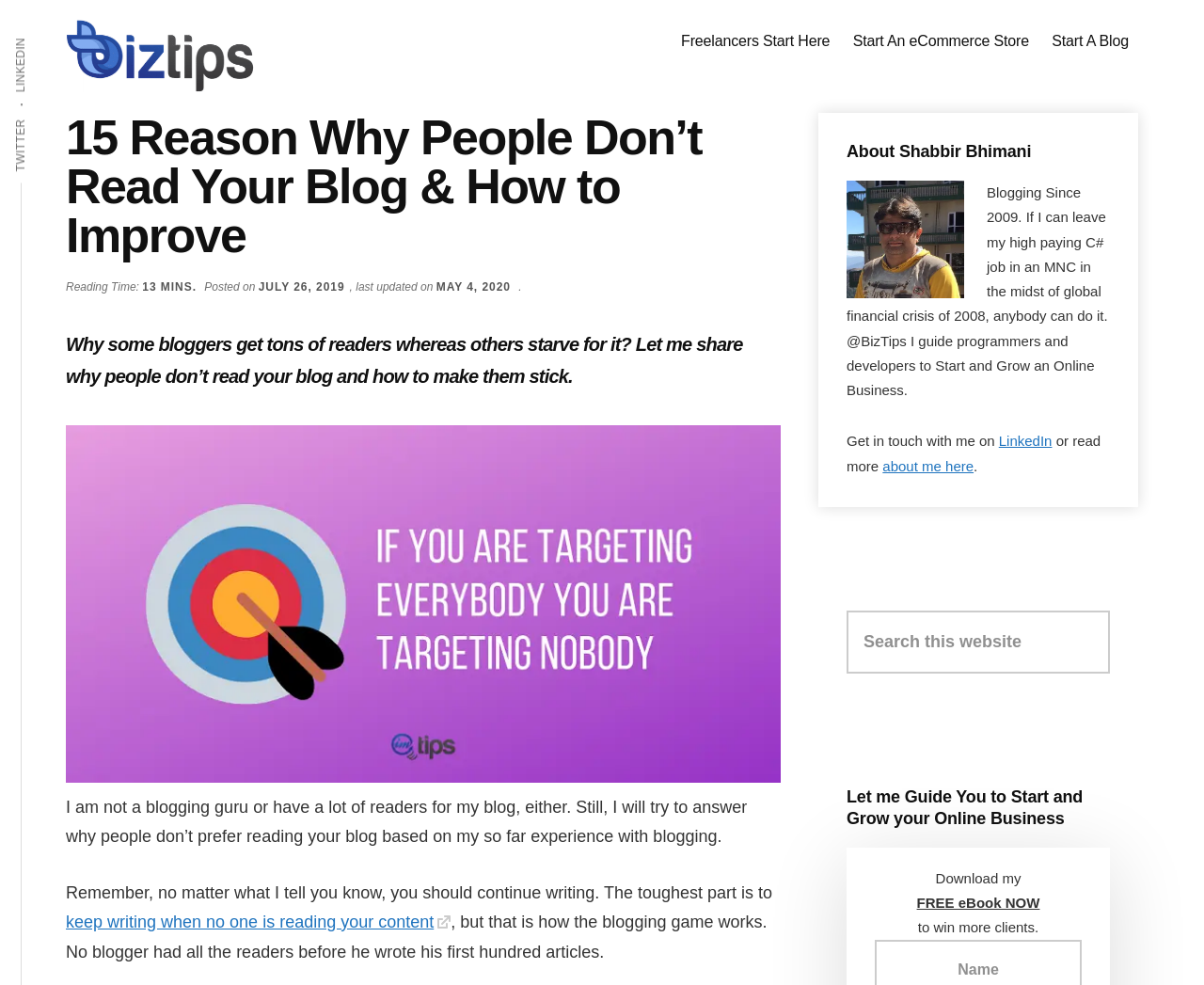Highlight the bounding box coordinates of the element that should be clicked to carry out the following instruction: "Visit the LinkedIn profile". The coordinates must be given as four float numbers ranging from 0 to 1, i.e., [left, top, right, bottom].

[0.829, 0.44, 0.874, 0.456]